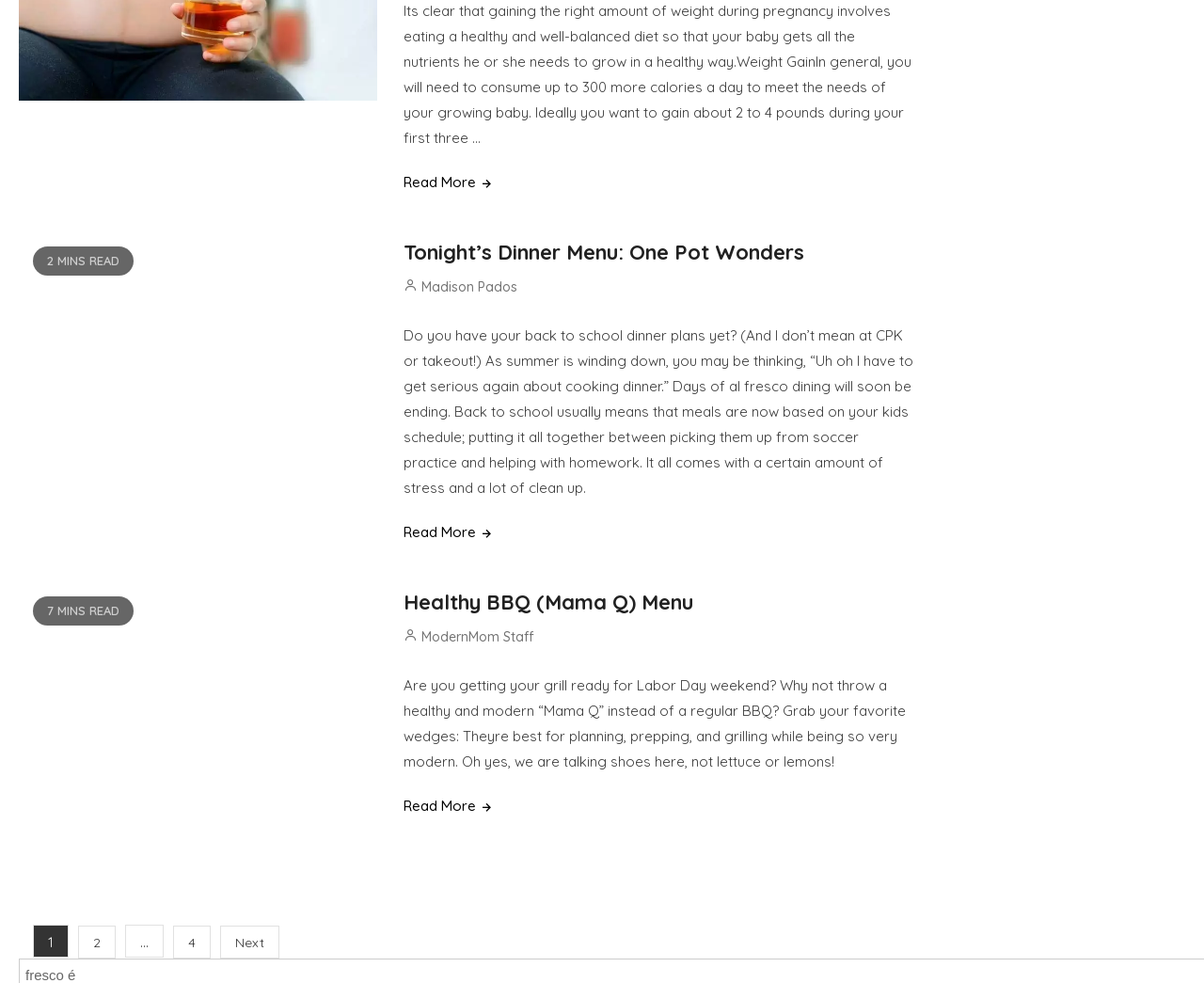Find the bounding box coordinates of the area that needs to be clicked in order to achieve the following instruction: "View the About page". The coordinates should be specified as four float numbers between 0 and 1, i.e., [left, top, right, bottom].

None